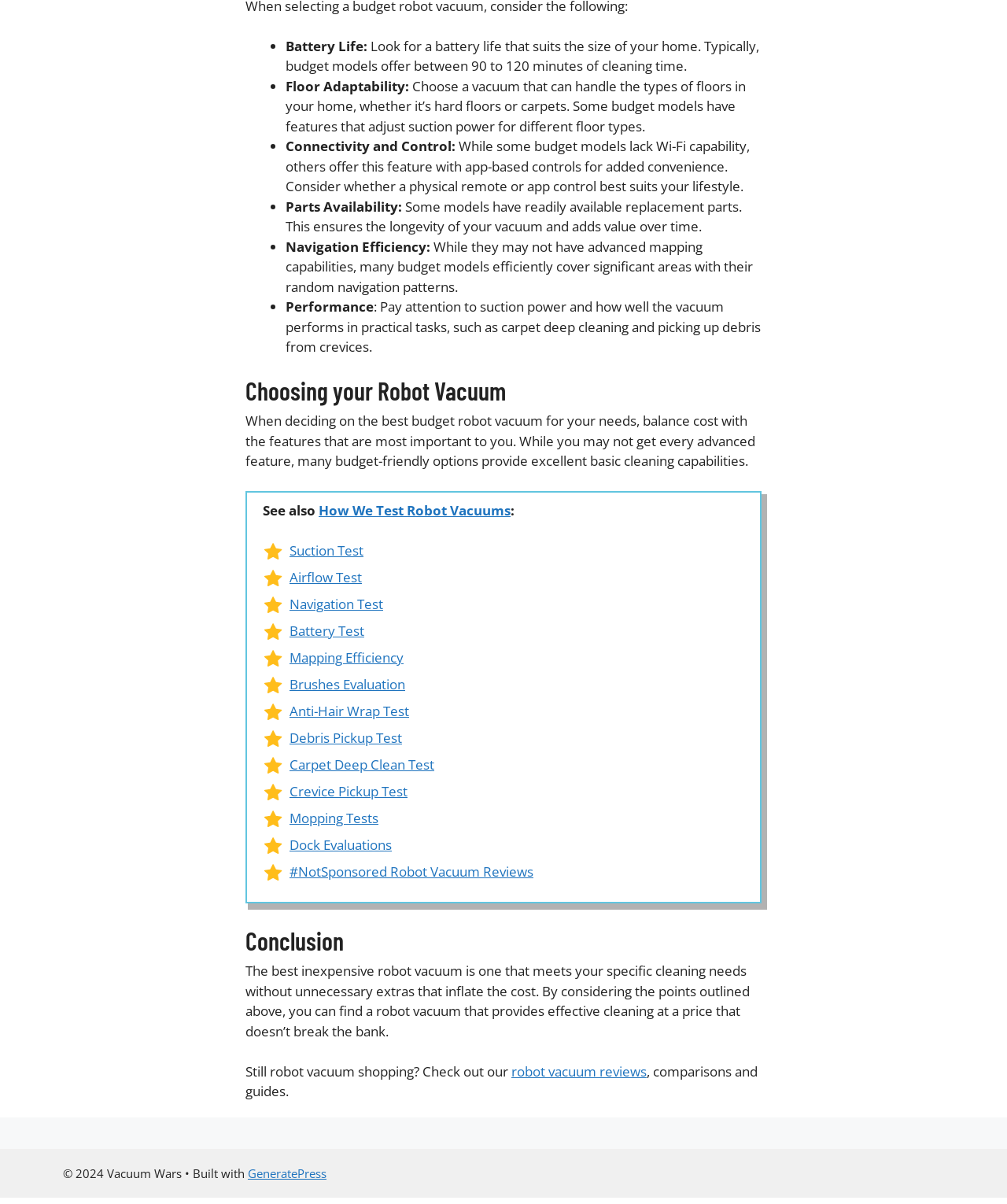Pinpoint the bounding box coordinates of the area that must be clicked to complete this instruction: "Read 'Choosing your Robot Vacuum'".

[0.244, 0.313, 0.756, 0.336]